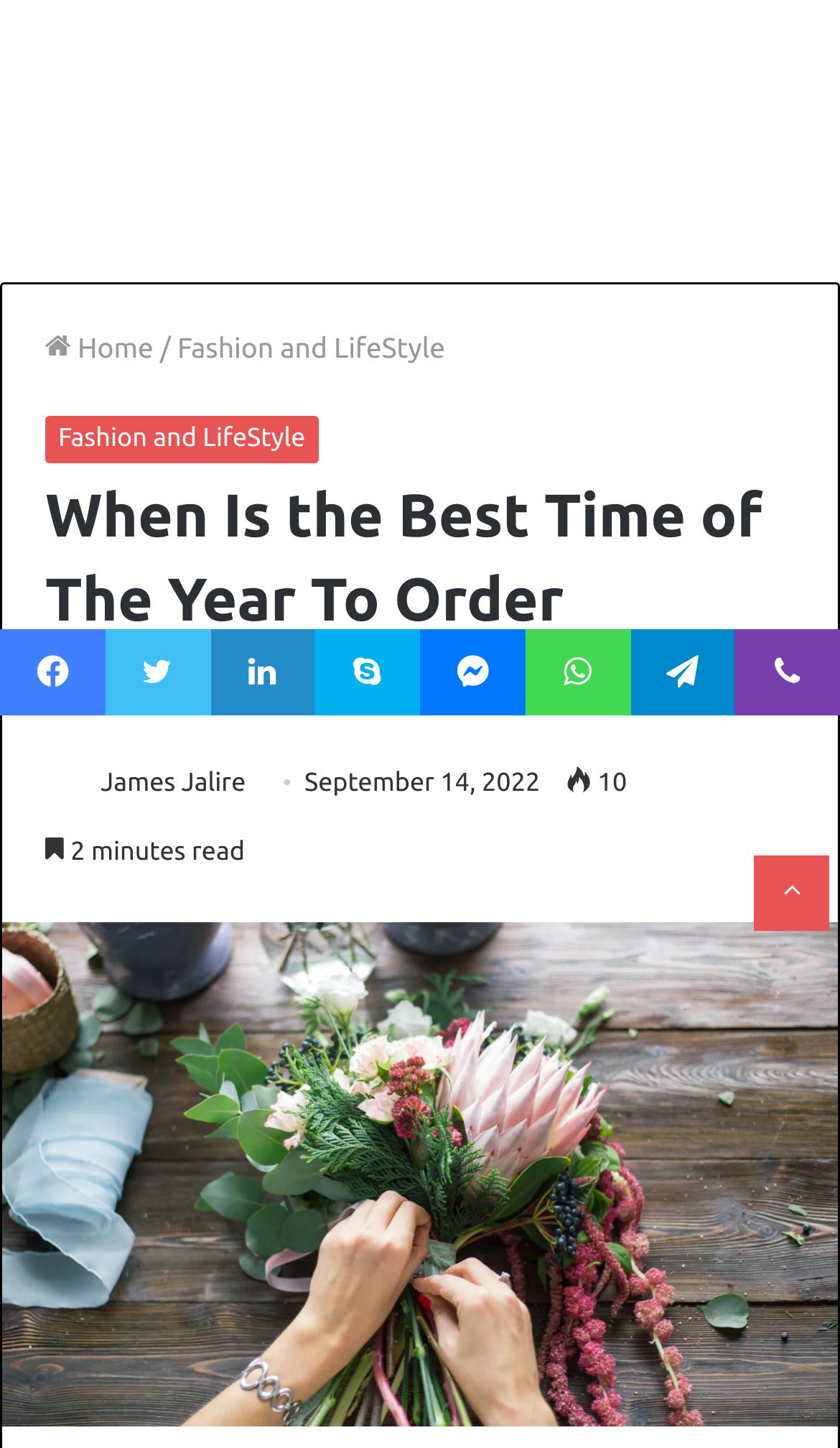Find the UI element described as: "alt="Photo of James Jalire"" and predict its bounding box coordinates. Ensure the coordinates are four float numbers between 0 and 1, [left, top, right, bottom].

[0.054, 0.532, 0.113, 0.551]